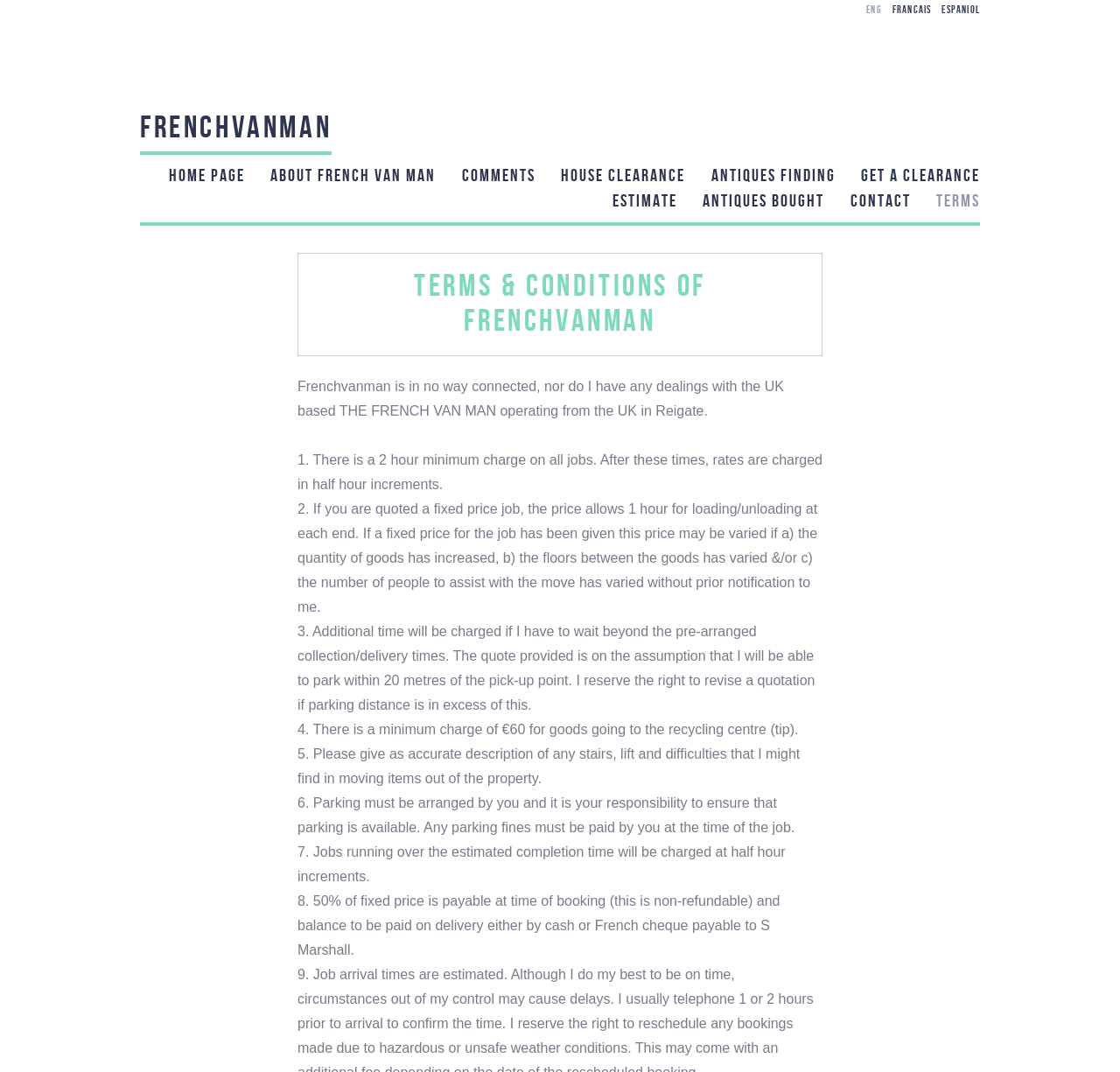Locate the bounding box coordinates of the element that needs to be clicked to carry out the instruction: "Contact French Van Man". The coordinates should be given as four float numbers ranging from 0 to 1, i.e., [left, top, right, bottom].

[0.759, 0.178, 0.813, 0.197]